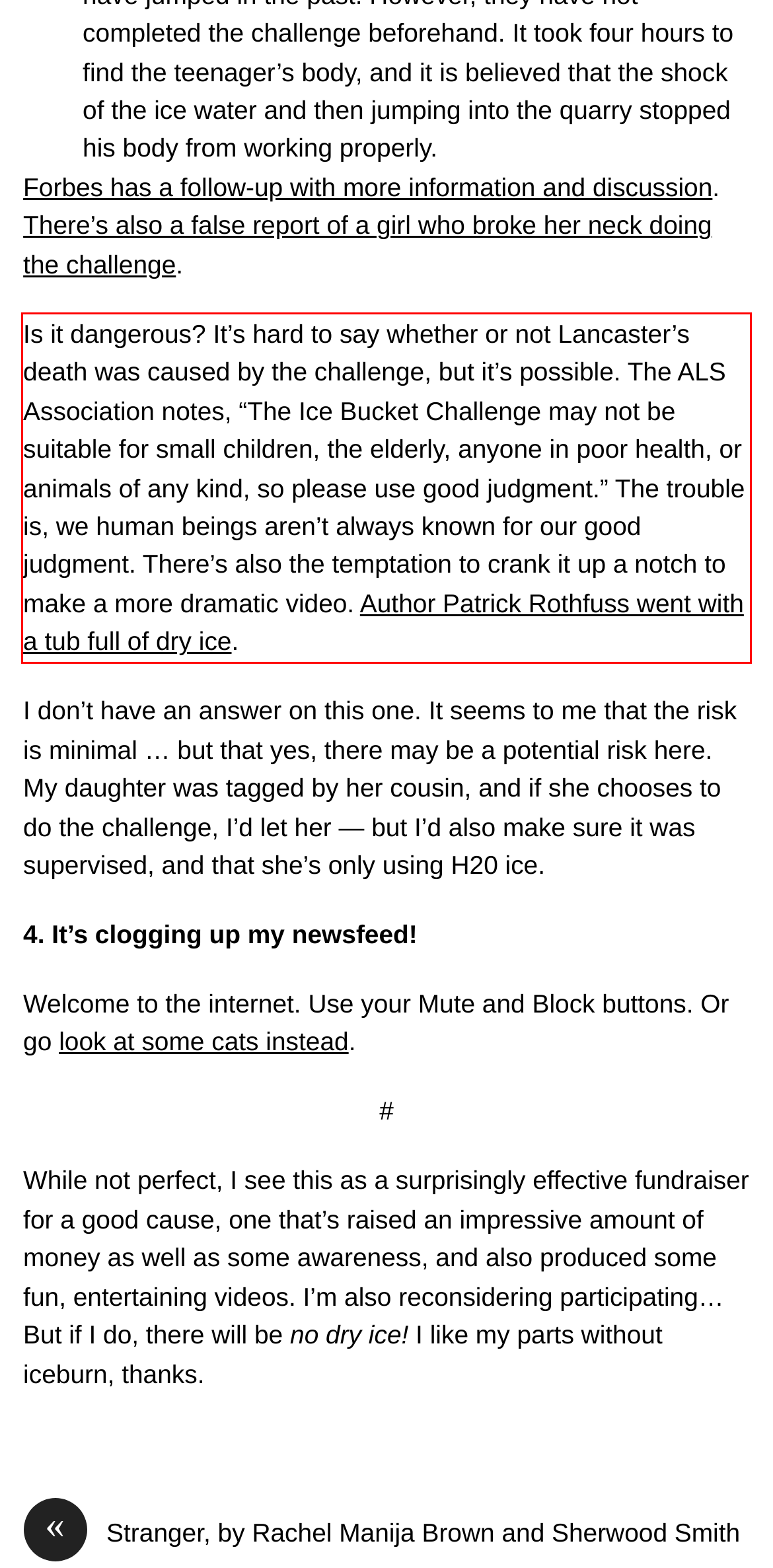Within the screenshot of a webpage, identify the red bounding box and perform OCR to capture the text content it contains.

Is it dangerous? It’s hard to say whether or not Lancaster’s death was caused by the challenge, but it’s possible. The ALS Association notes, “The Ice Bucket Challenge may not be suitable for small children, the elderly, anyone in poor health, or animals of any kind, so please use good judgment.” The trouble is, we human beings aren’t always known for our good judgment. There’s also the temptation to crank it up a notch to make a more dramatic video. Author Patrick Rothfuss went with a tub full of dry ice.